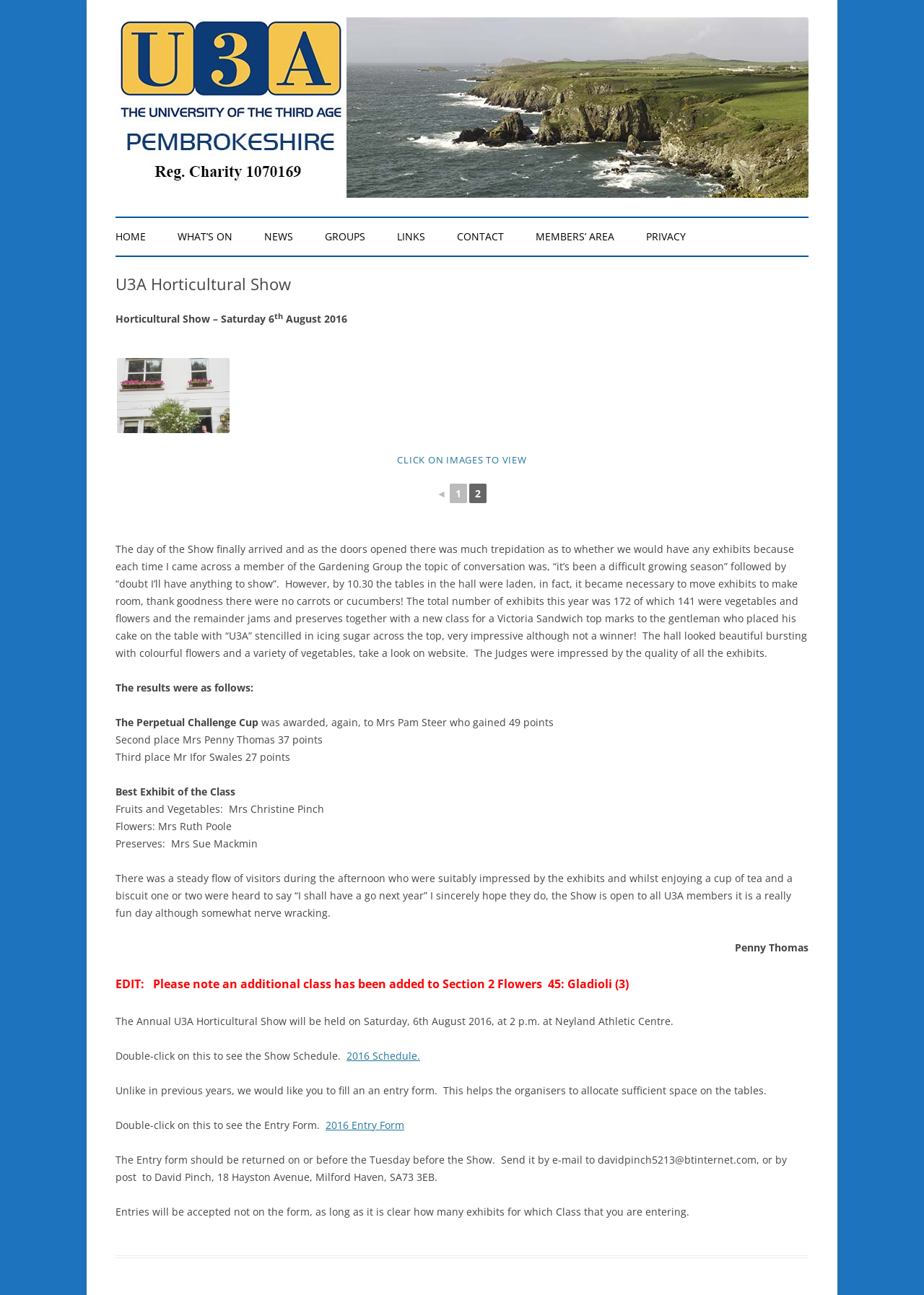Extract the main title from the webpage and generate its text.

U3A Horticultural Show